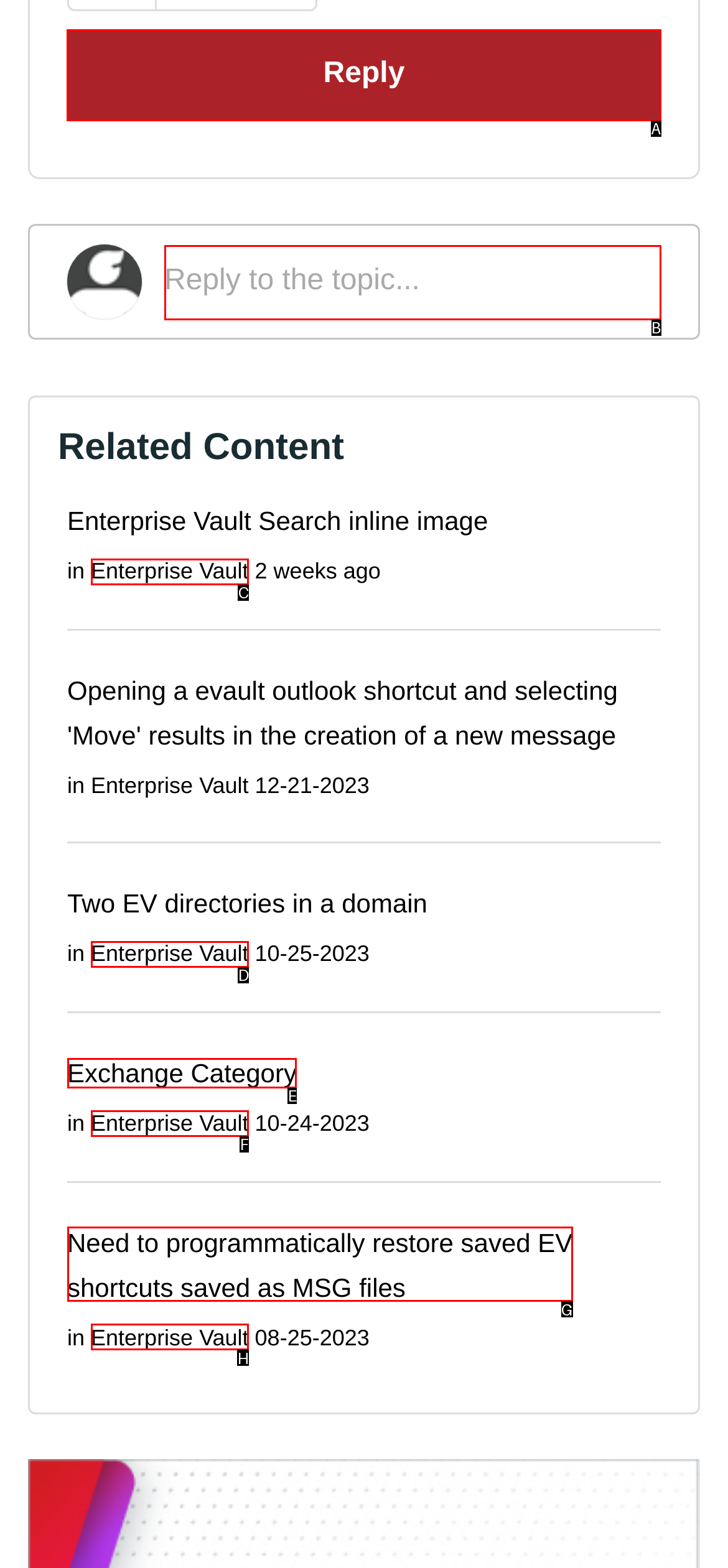What is the letter of the UI element you should click to Click on 'Reply to comment'? Provide the letter directly.

A